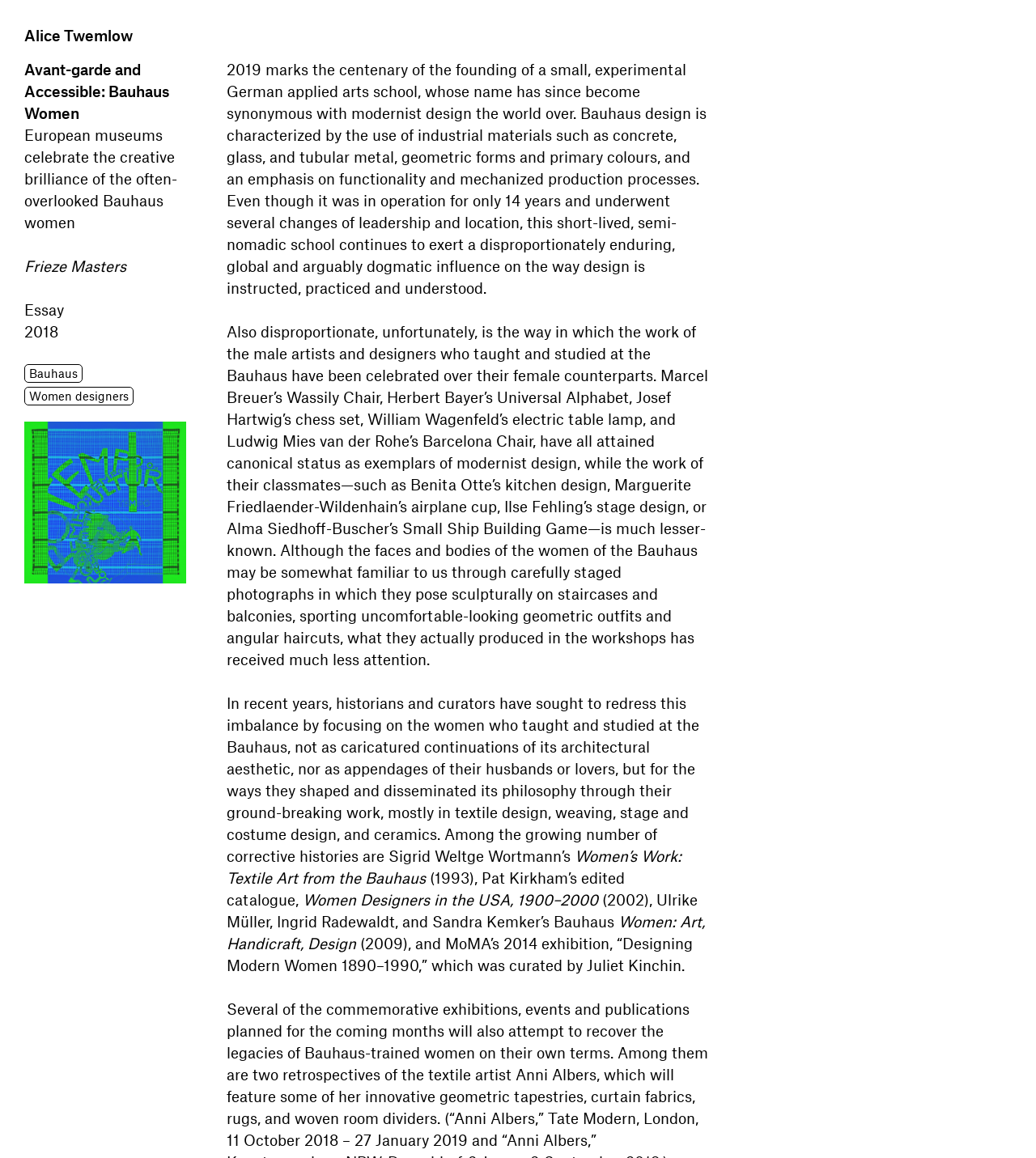Illustrate the webpage's structure and main components comprehensively.

The webpage is an essay about the Bauhaus women, a group of female artists and designers who were part of the Bauhaus movement. At the top of the page, there is a link to the author's name, Alice Twemlow, and a title "Avant-garde and Accessible: Bauhaus Women". Below the title, there is a brief introduction to the topic, stating that European museums are celebrating the creative brilliance of the often-overlooked Bauhaus women.

On the left side of the page, there is a column of text that provides more information about the essay, including the publication name "Frieze Masters" and the year "2018". Below this column, there is an image that takes up about a quarter of the page.

The main content of the essay is on the right side of the page, which discusses the history of the Bauhaus movement and how the work of male artists and designers has been celebrated over their female counterparts. The text is divided into several paragraphs, each discussing a different aspect of the Bauhaus women's work, such as their contributions to textile design, weaving, stage and costume design, and ceramics.

Throughout the essay, there are references to various books and exhibitions that have sought to redress the imbalance in recognition of the Bauhaus women's work. These references are formatted as separate paragraphs, with titles and authors listed in a clear and organized manner. Overall, the webpage presents a detailed and informative essay about the Bauhaus women, with a clear structure and easy-to-follow text.